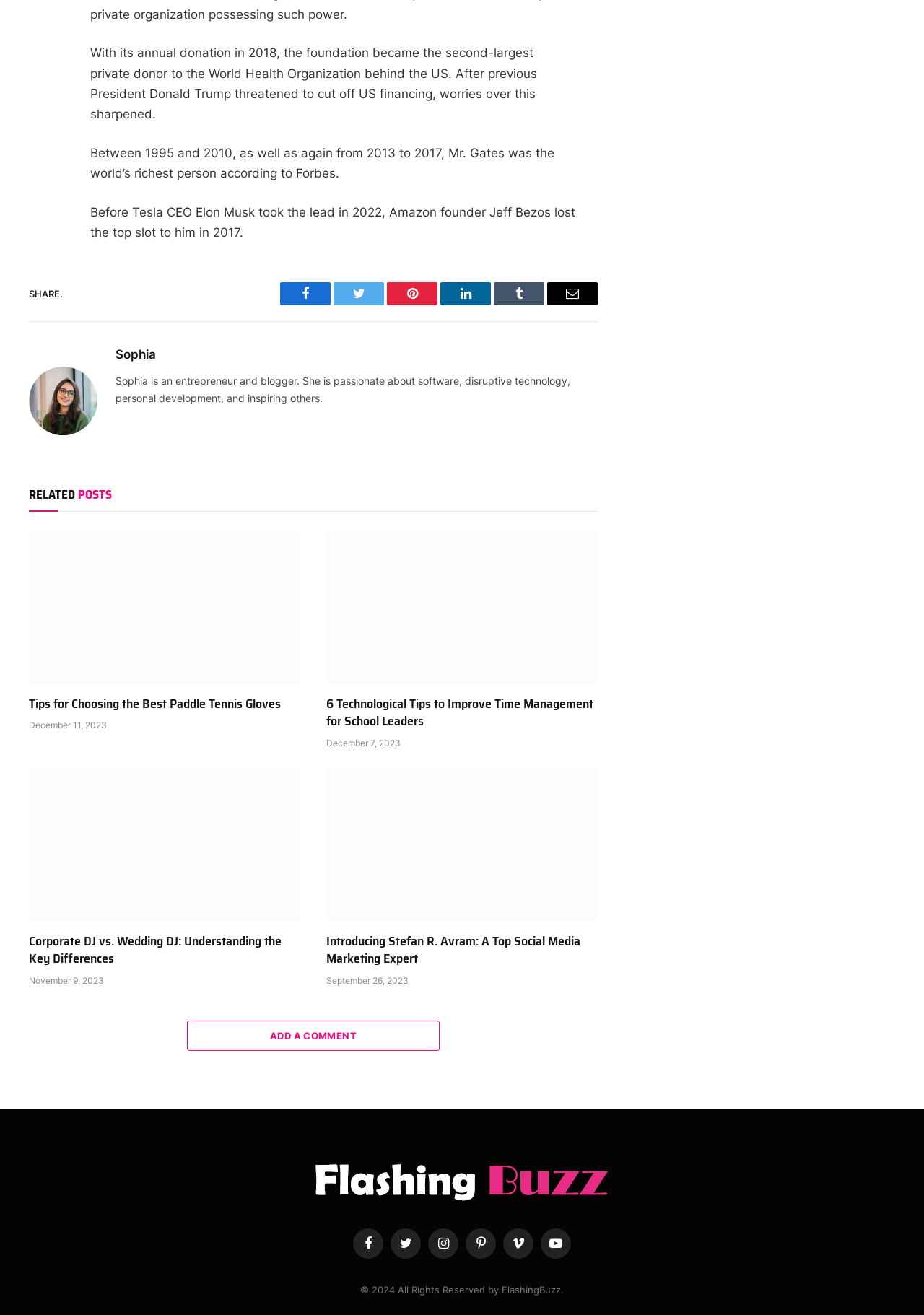Using the element description provided, determine the bounding box coordinates in the format (top-left x, top-left y, bottom-right x, bottom-right y). Ensure that all values are floating point numbers between 0 and 1. Element description: YouTube

[0.585, 0.934, 0.618, 0.957]